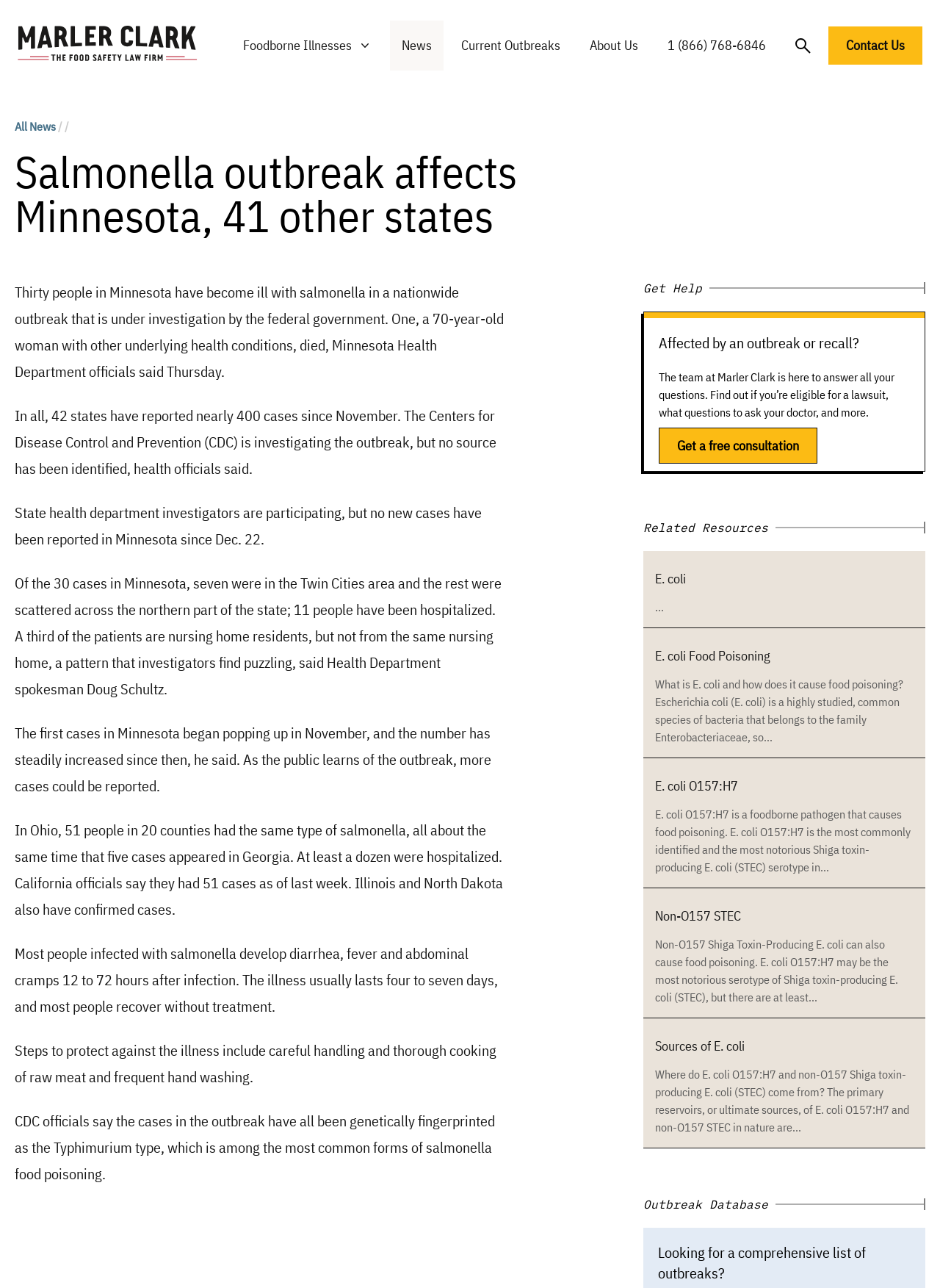Please identify the bounding box coordinates of the element's region that should be clicked to execute the following instruction: "Click on the 'Foodborne Illnesses' button". The bounding box coordinates must be four float numbers between 0 and 1, i.e., [left, top, right, bottom].

[0.246, 0.016, 0.409, 0.055]